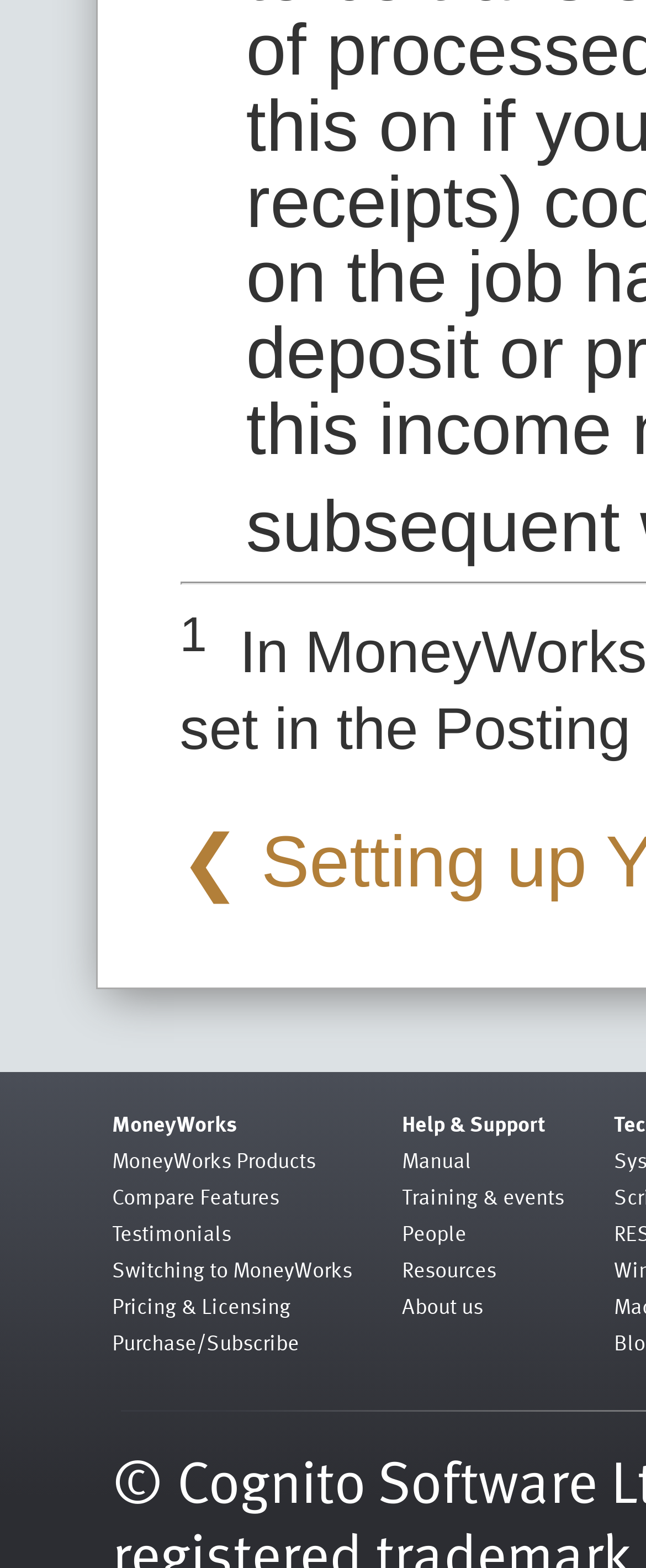From the webpage screenshot, identify the region described by Resources. Provide the bounding box coordinates as (top-left x, top-left y, bottom-right x, bottom-right y), with each value being a floating point number between 0 and 1.

[0.622, 0.799, 0.768, 0.82]